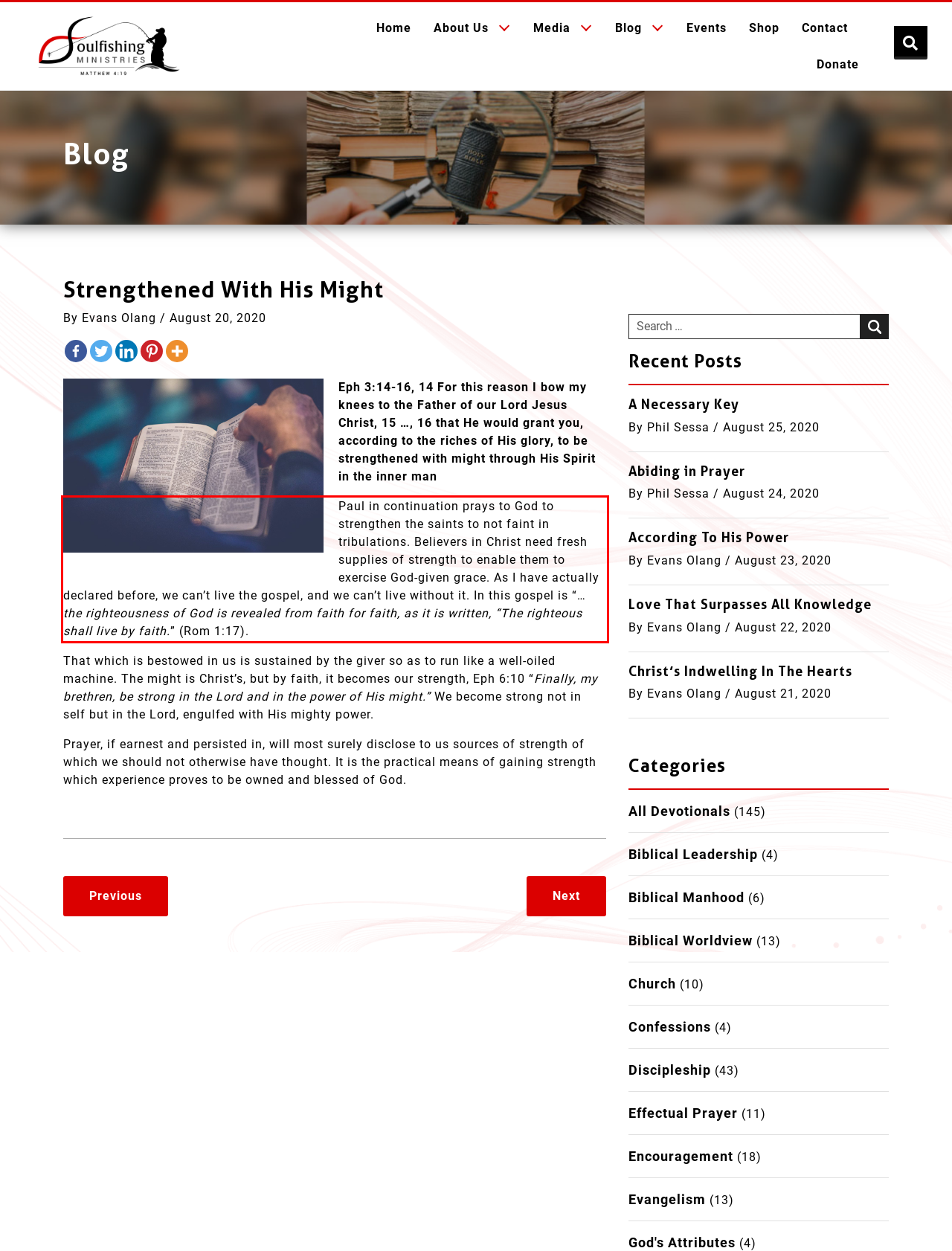Given a webpage screenshot with a red bounding box, perform OCR to read and deliver the text enclosed by the red bounding box.

Paul in continuation prays to God to strengthen the saints to not faint in tribulations. Believers in Christ need fresh supplies of strength to enable them to exercise God-given grace. As I have actually declared before, we can’t live the gospel, and we can’t live without it. In this gospel is “… the righteousness of God is revealed from faith for faith, as it is written, “The righteous shall live by faith.” (Rom 1:17).